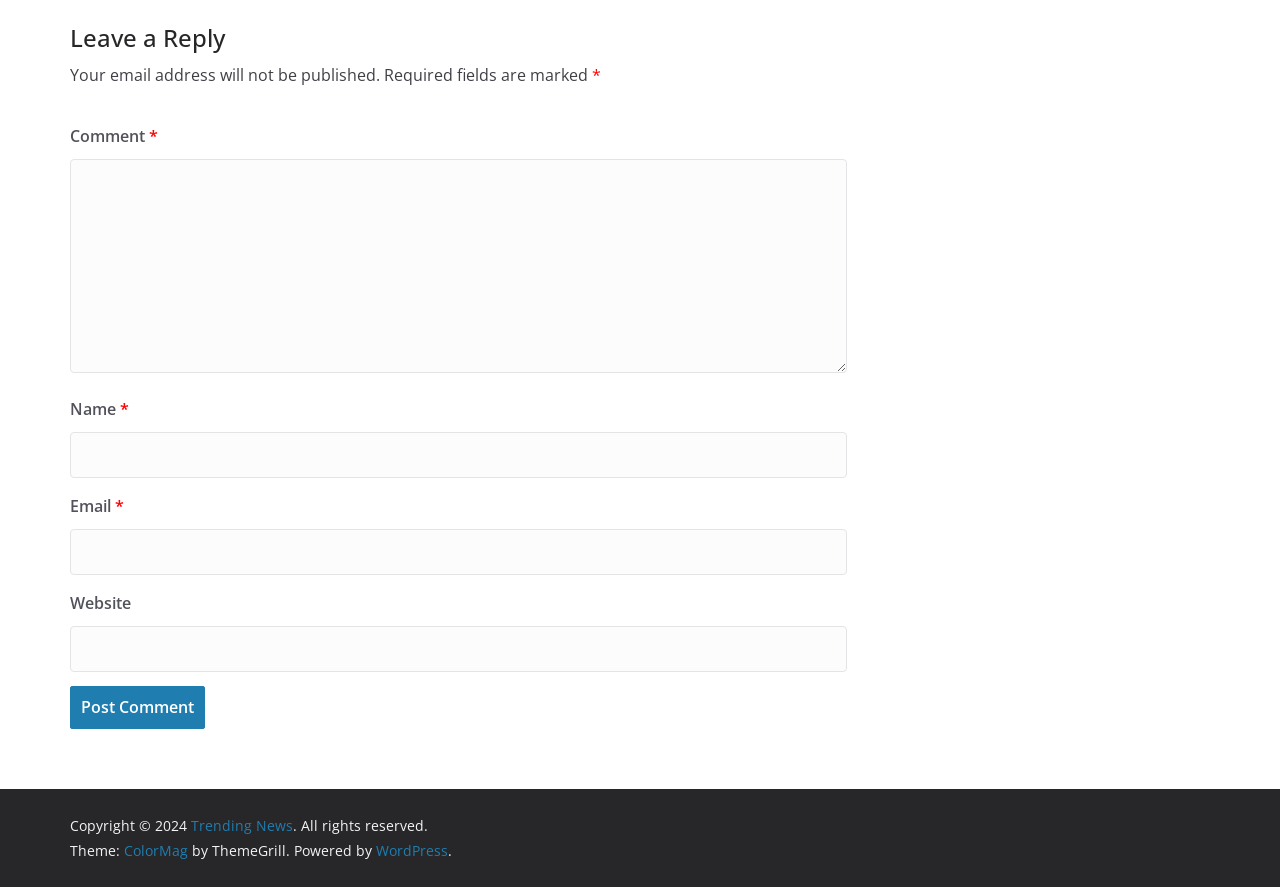Please specify the bounding box coordinates in the format (top-left x, top-left y, bottom-right x, bottom-right y), with values ranging from 0 to 1. Identify the bounding box for the UI component described as follows: About Me

None